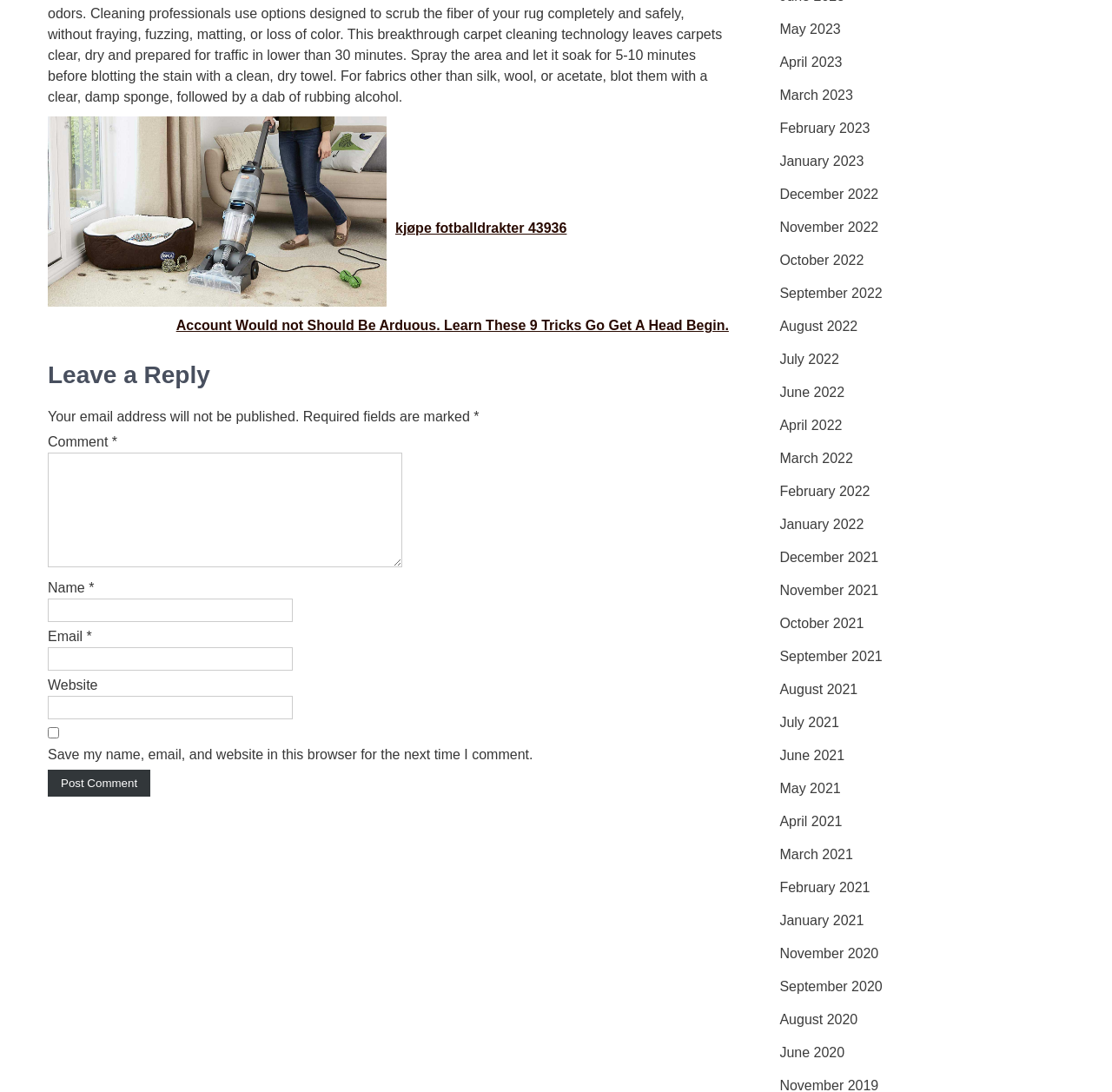Provide a one-word or short-phrase response to the question:
What is the topic of the webpage?

Unknown